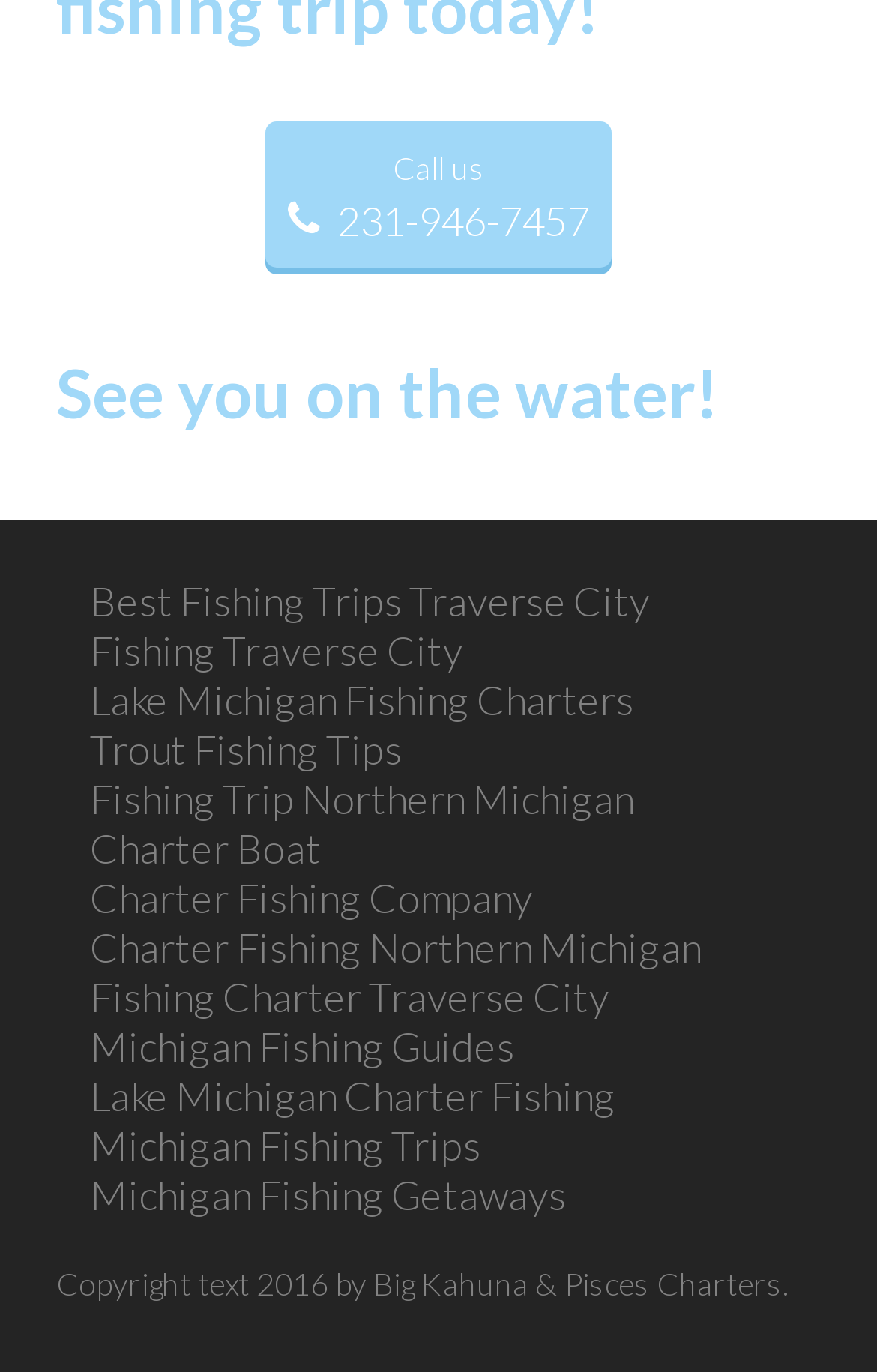Predict the bounding box of the UI element based on the description: "Charter Fishing Company". The coordinates should be four float numbers between 0 and 1, formatted as [left, top, right, bottom].

[0.103, 0.636, 0.608, 0.672]